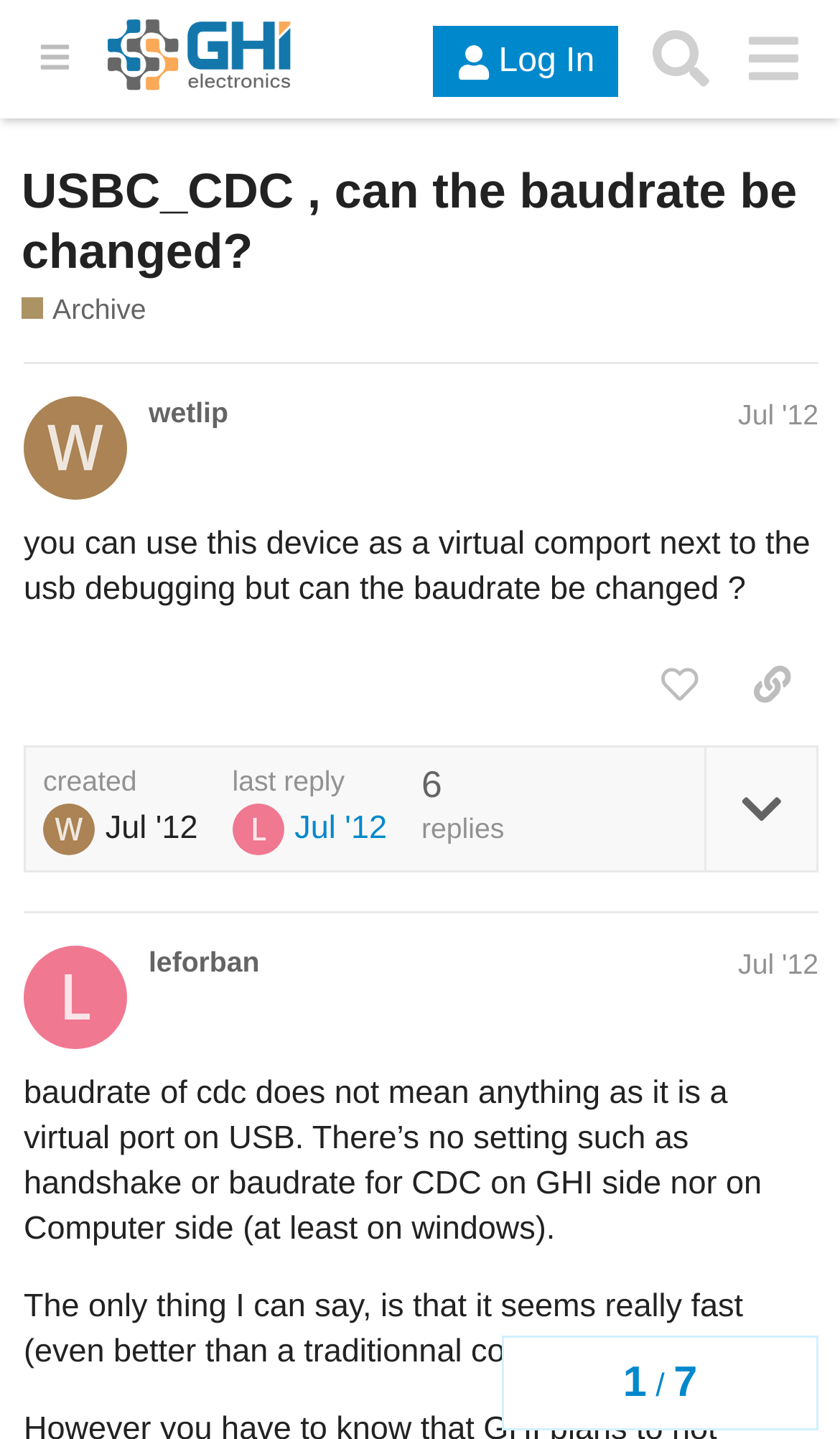Point out the bounding box coordinates of the section to click in order to follow this instruction: "Click the 'Log In' button".

[0.516, 0.019, 0.736, 0.068]